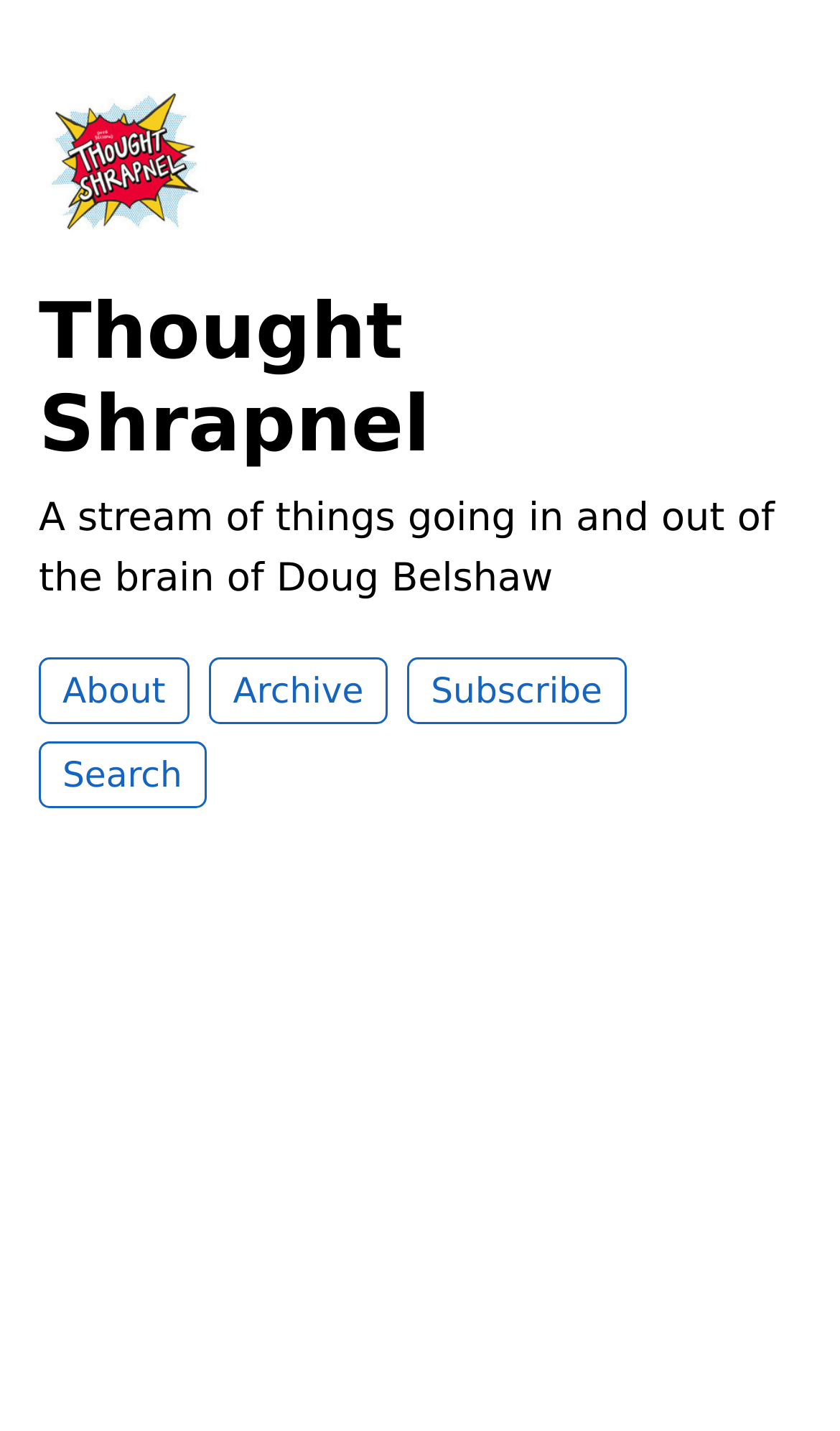What is the position of the 'Search' link?
Using the image as a reference, give an elaborate response to the question.

The 'Search' link is located at the bottom left corner of the webpage, with a bounding box coordinate of [0.046, 0.518, 0.245, 0.565].